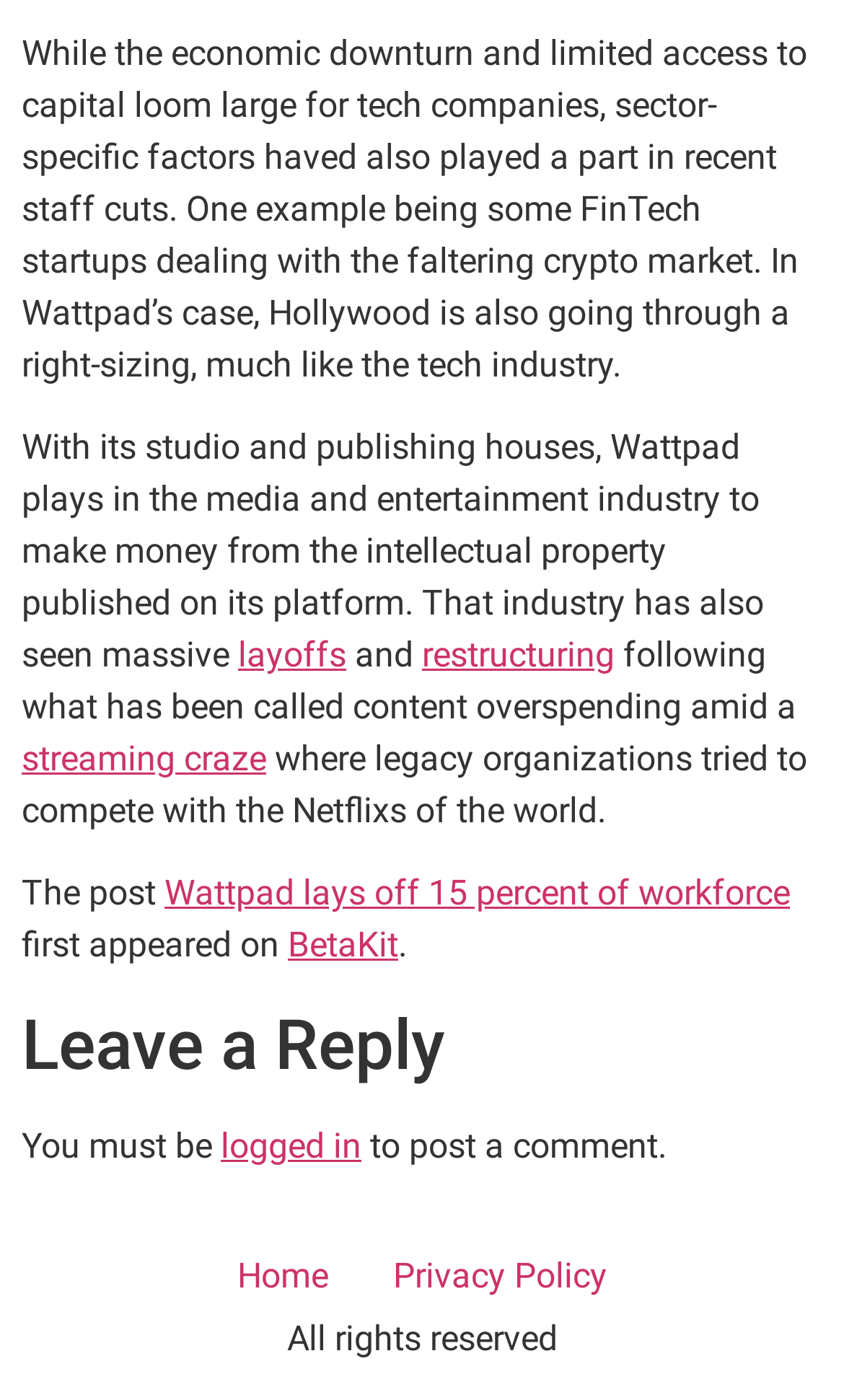Determine the bounding box coordinates of the clickable element to achieve the following action: 'Click on the link to read more about layoffs'. Provide the coordinates as four float values between 0 and 1, formatted as [left, top, right, bottom].

[0.282, 0.453, 0.41, 0.482]